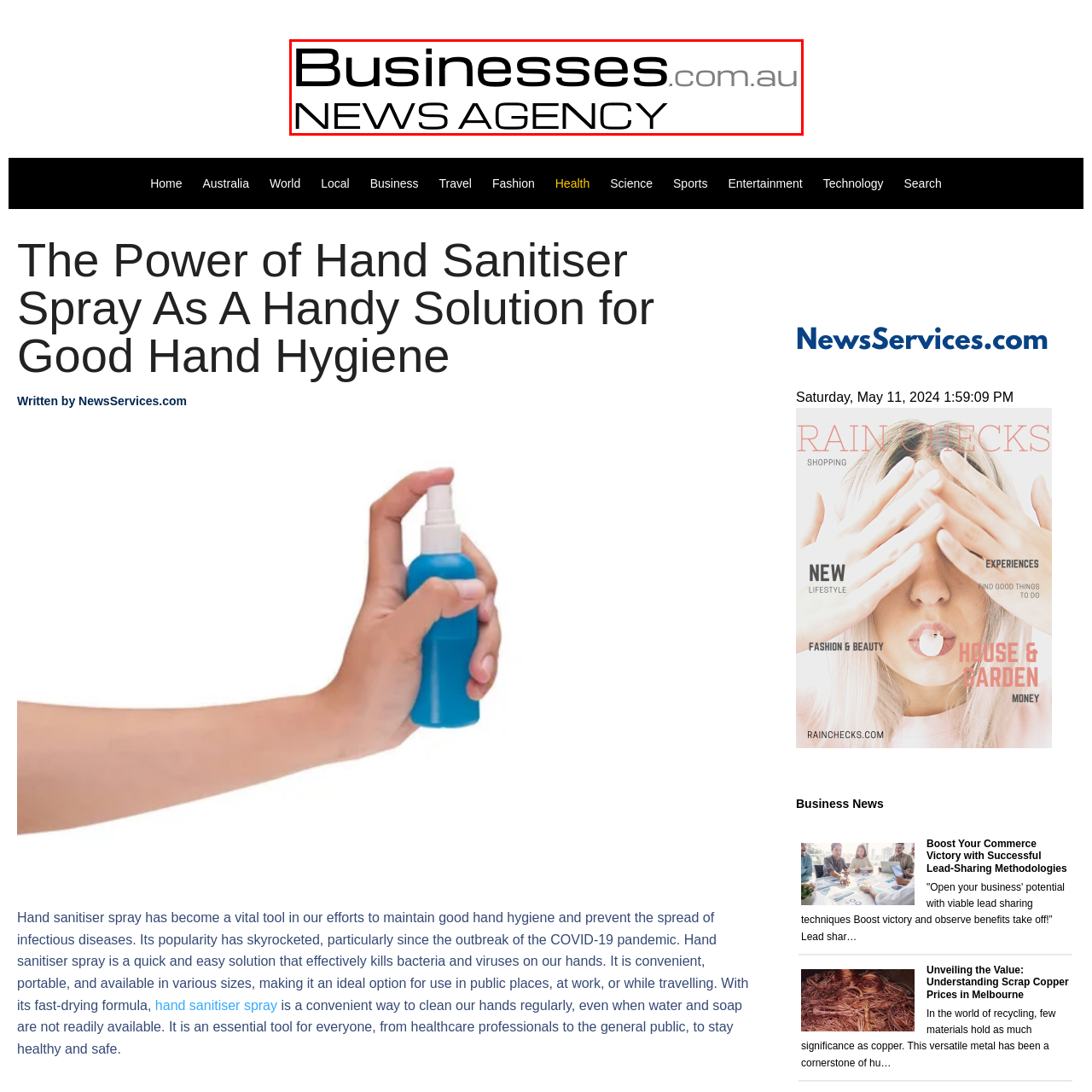Craft a detailed explanation of the image surrounded by the red outline.

The image features the logo of "Businesses.com.au," with an emphasis on the phrase "NEWS AGENCY." This graphic represents the online news platform that focuses on delivering a wide array of news articles and insights, particularly in business and current events. The design showcases a professional aesthetic, enhancing the site's credibility in providing timely updates and relevant information to its audience. The clear, bold typography reflects a commitment to clarity and professionalism, inviting users to explore the latest news and articles available on the website.